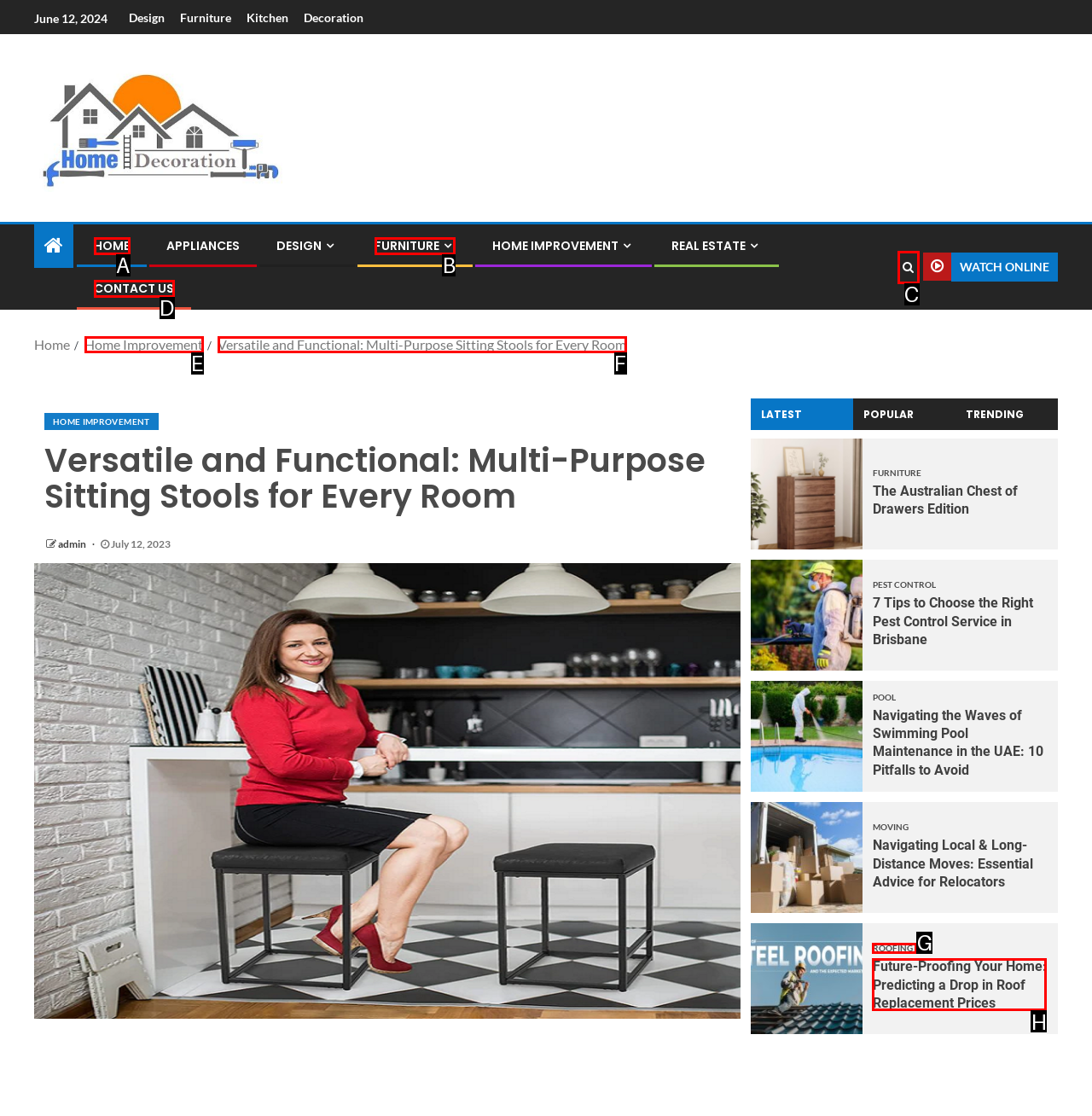Tell me the letter of the correct UI element to click for this instruction: Click on the 'FURNITURE' link. Answer with the letter only.

B